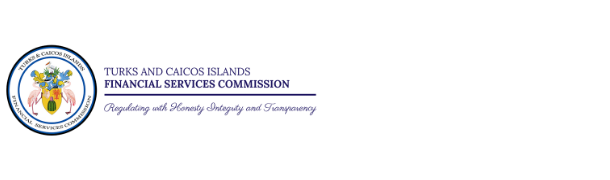What values does the organization's slogan emphasize?
Could you please answer the question thoroughly and with as much detail as possible?

The slogan 'Regulating with Honesty, Integrity and Transparency' emphasizes the organization's commitment to ethical governance and clear operational standards, reflecting the core values of the Commission.